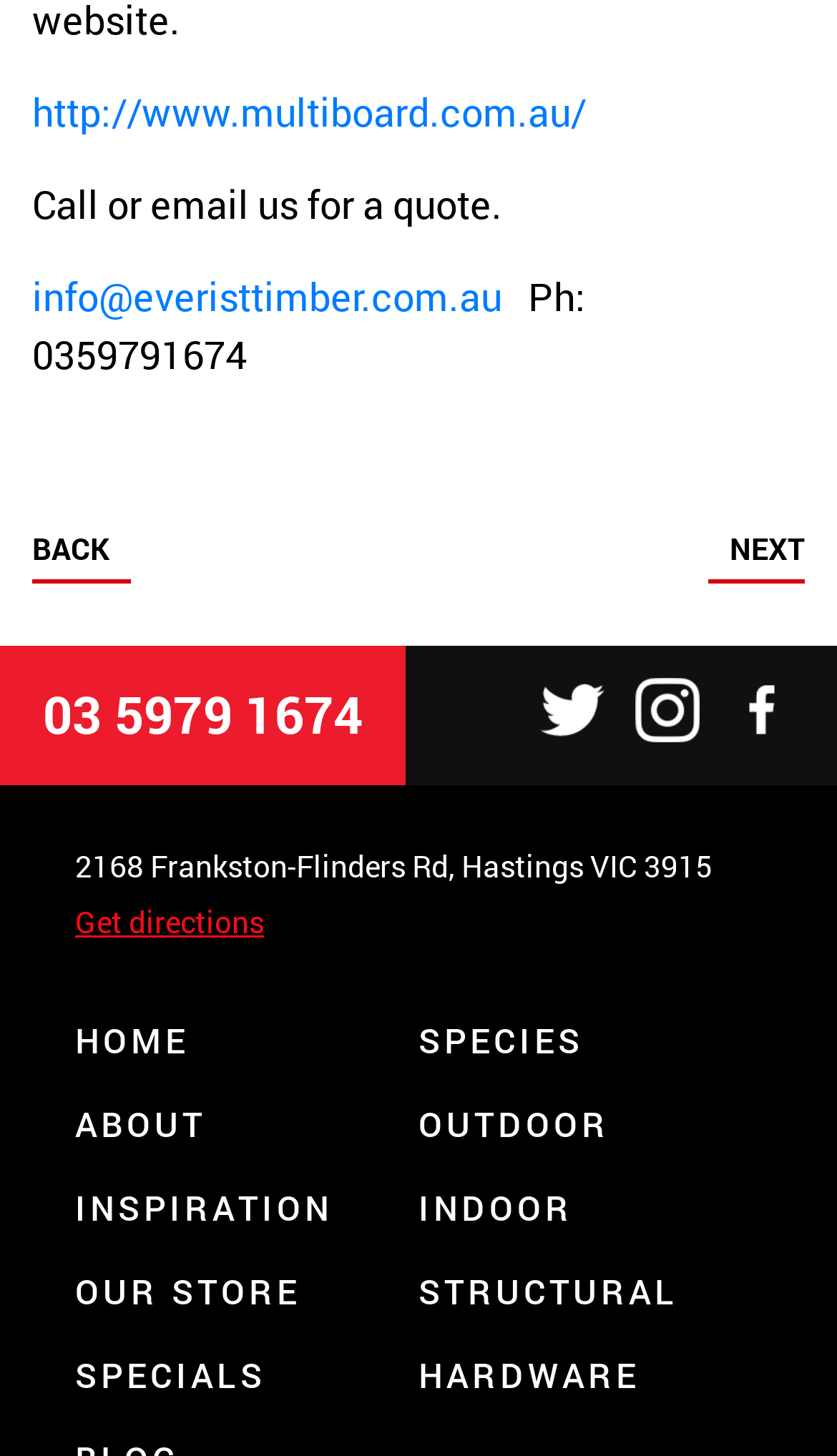Identify the bounding box coordinates of the element that should be clicked to fulfill this task: "Contact us via email". The coordinates should be provided as four float numbers between 0 and 1, i.e., [left, top, right, bottom].

[0.038, 0.185, 0.6, 0.221]